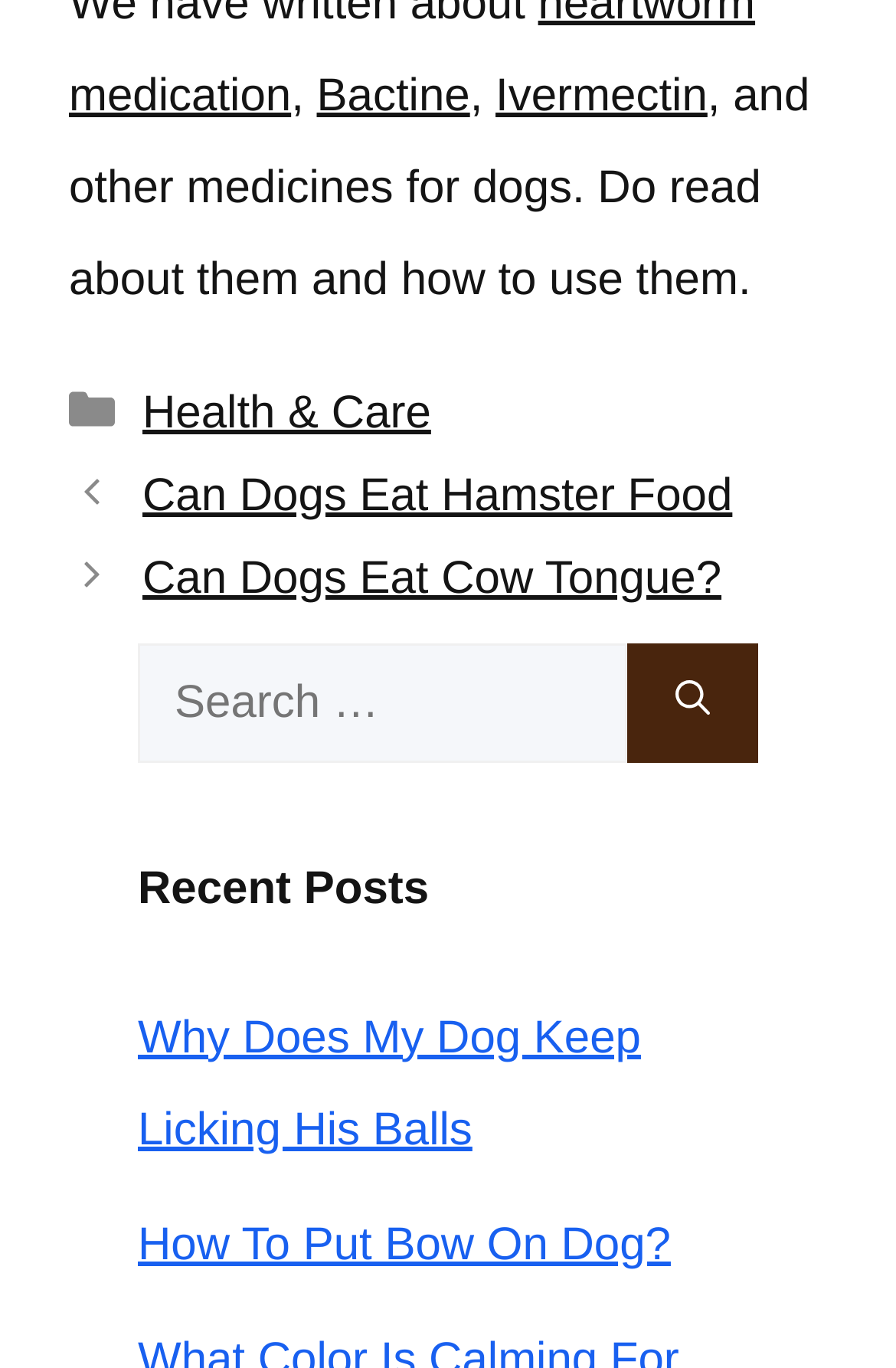Locate the UI element described by Can Dogs Eat Cow Tongue? in the provided webpage screenshot. Return the bounding box coordinates in the format (top-left x, top-left y, bottom-right x, bottom-right y), ensuring all values are between 0 and 1.

[0.159, 0.405, 0.805, 0.442]